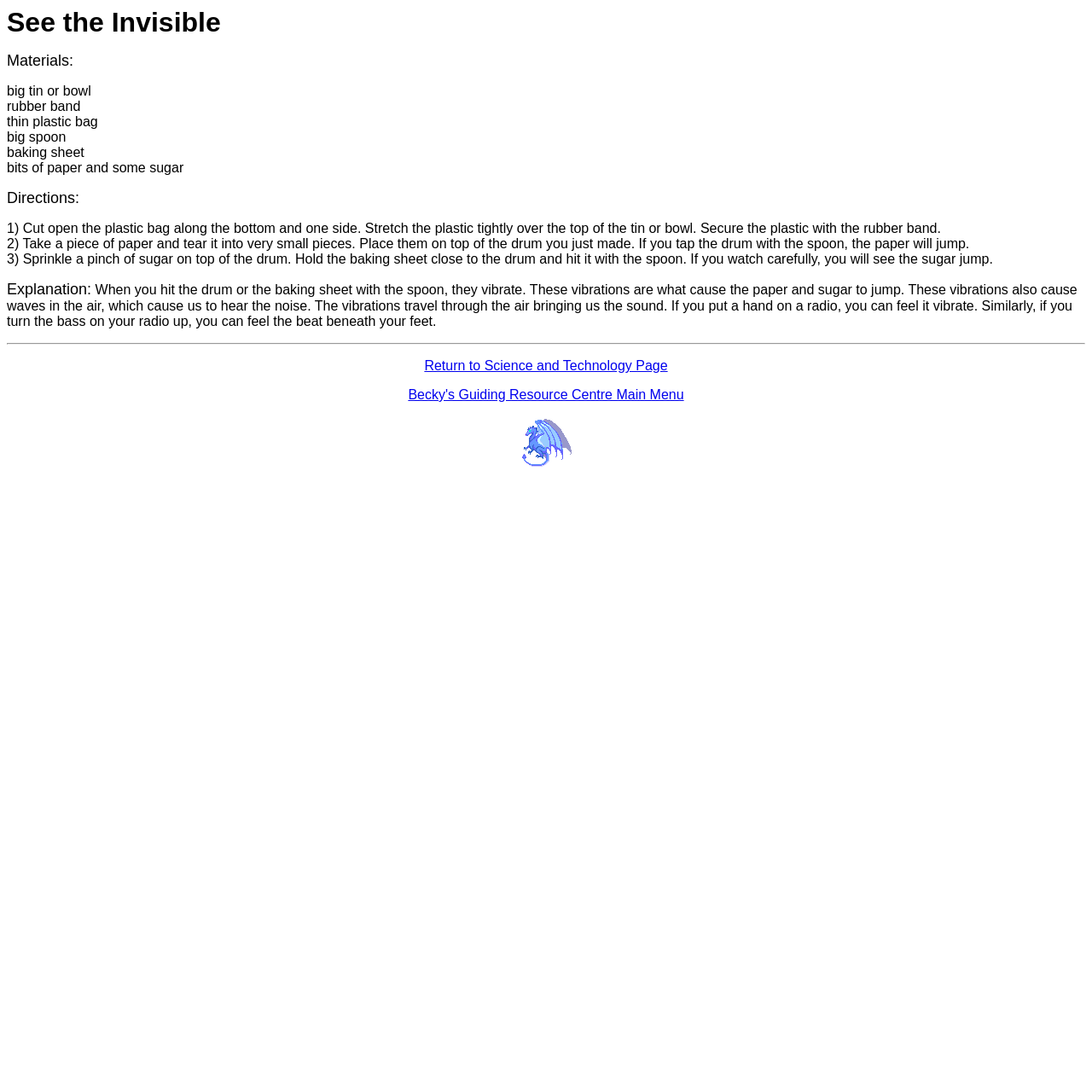What is the purpose of the baking sheet in the experiment? Look at the image and give a one-word or short phrase answer.

To demonstrate vibrations